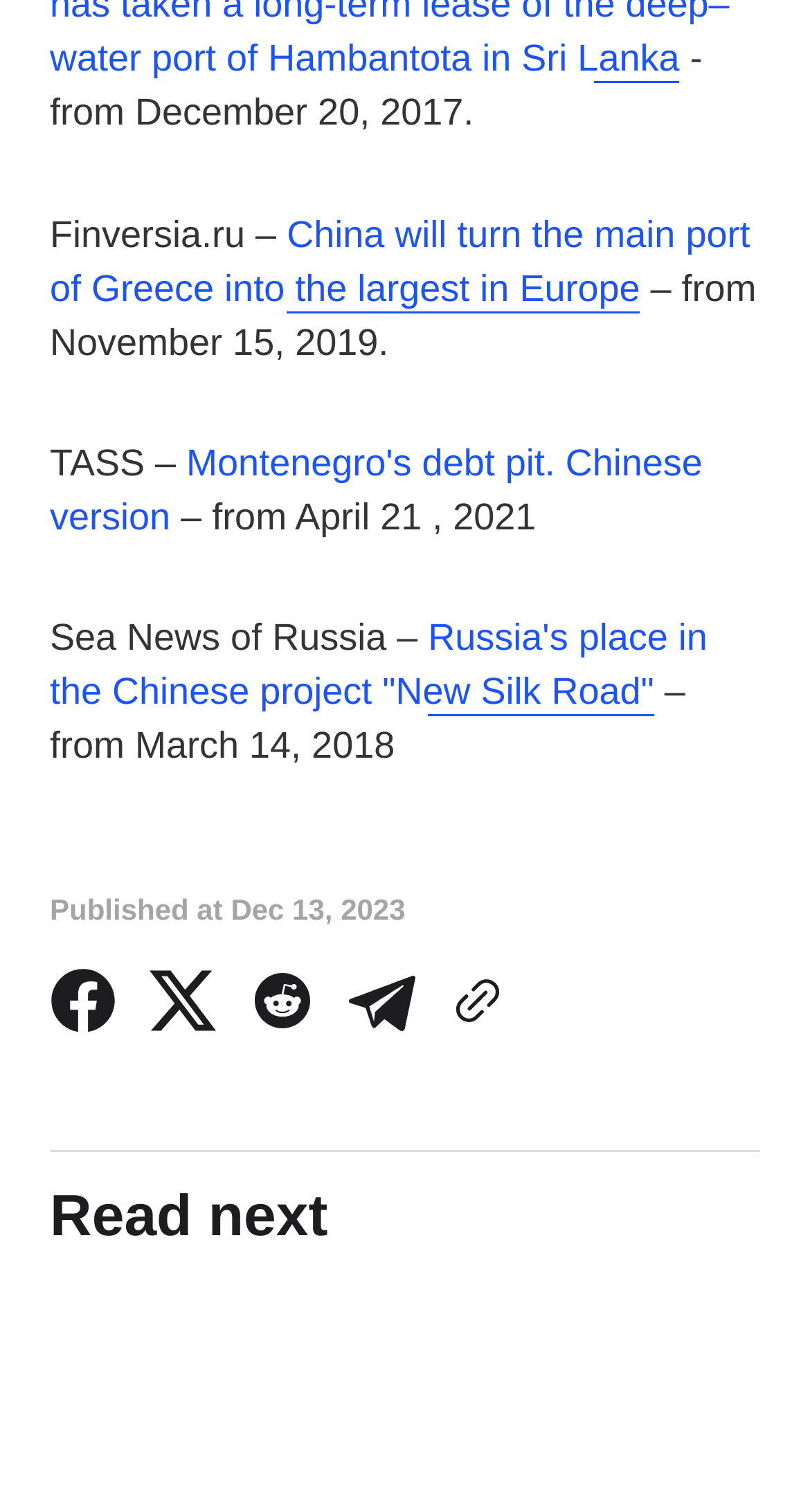Locate the bounding box coordinates of the element's region that should be clicked to carry out the following instruction: "Click on the link 'Montenegro's debt pit. Chinese version'". The coordinates need to be four float numbers between 0 and 1, i.e., [left, top, right, bottom].

[0.062, 0.292, 0.867, 0.355]